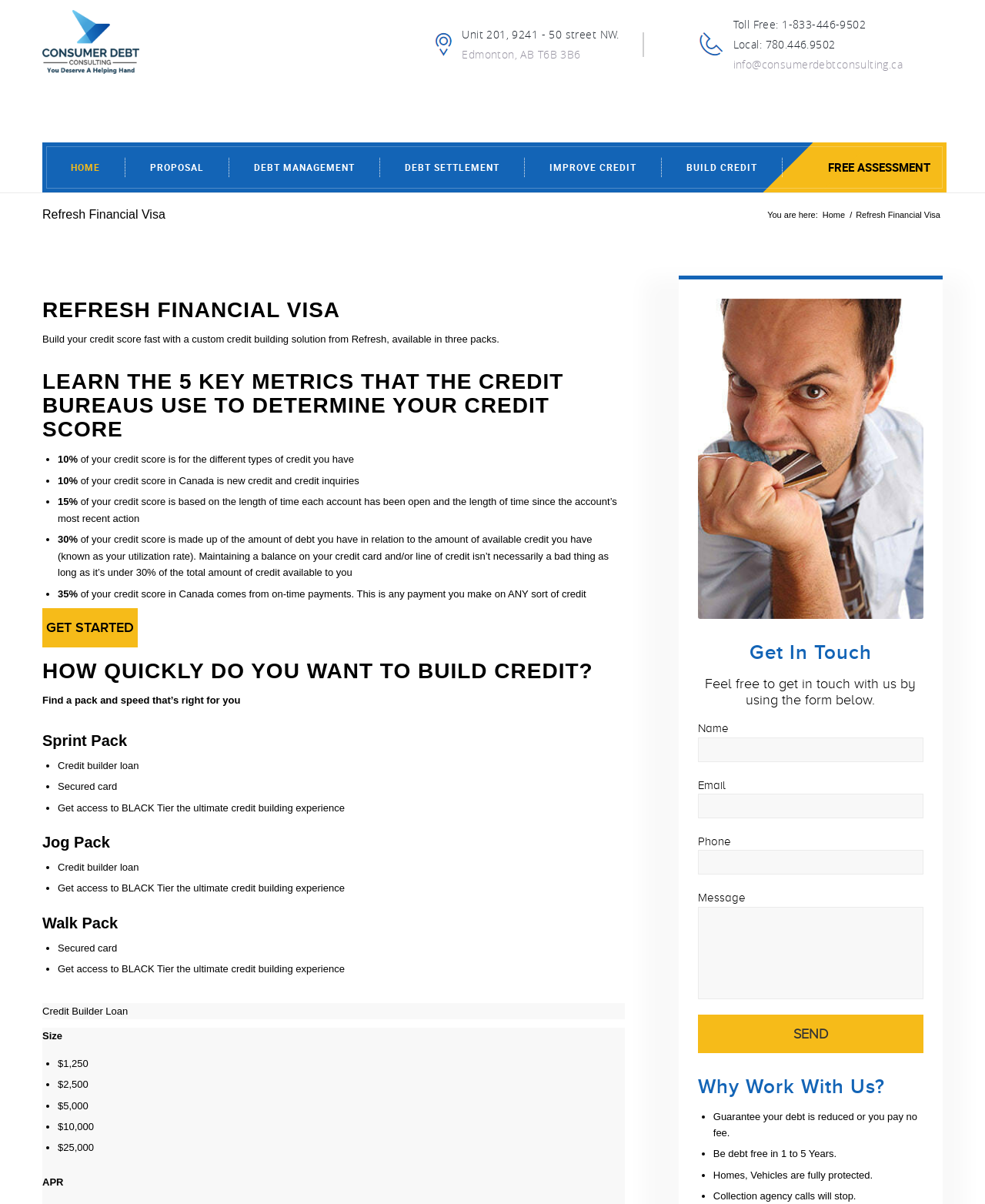Can you find the bounding box coordinates of the area I should click to execute the following instruction: "Click the 'BUILD CREDIT' link"?

[0.672, 0.131, 0.795, 0.147]